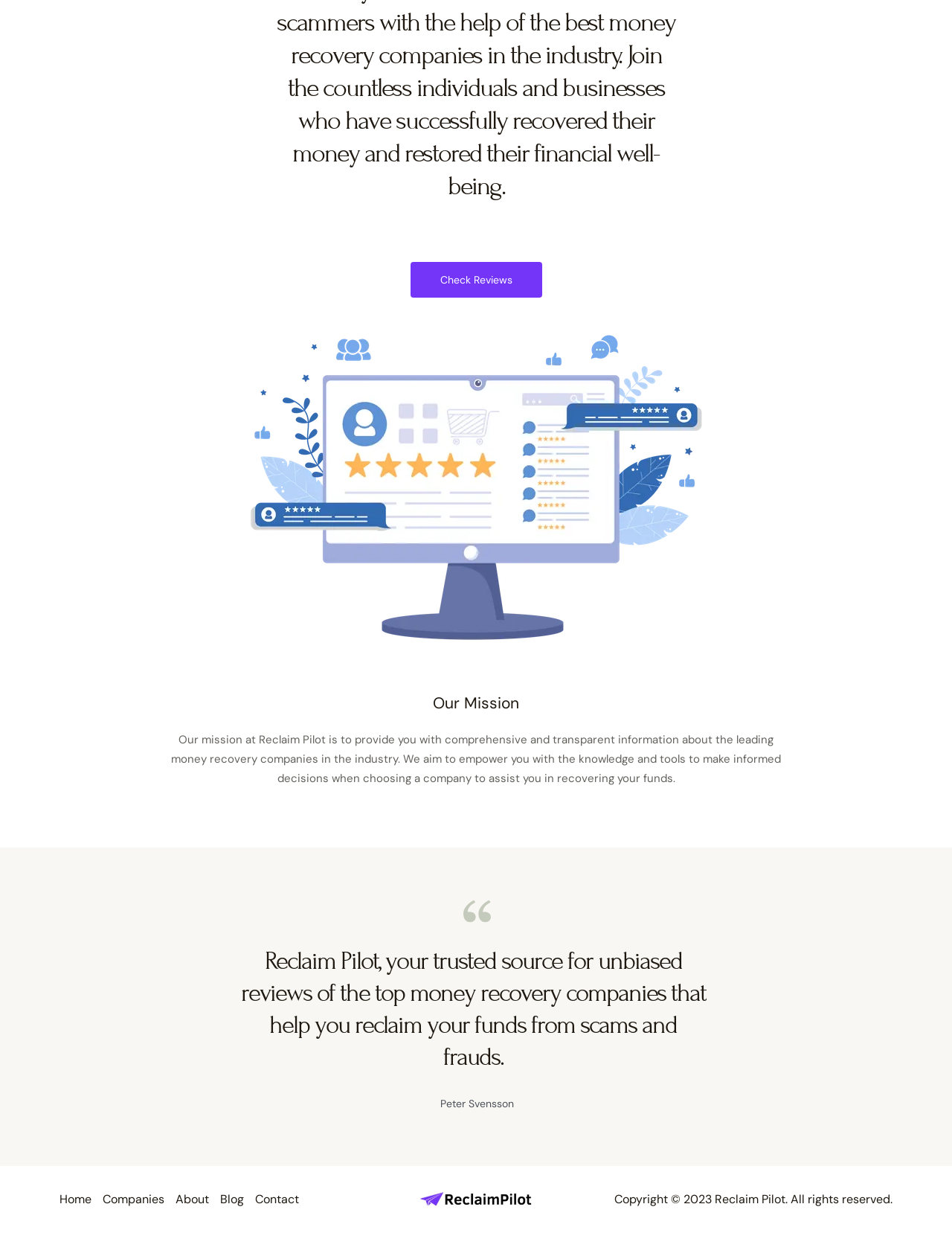Using the provided description Blog, find the bounding box coordinates for the UI element. Provide the coordinates in (top-left x, top-left y, bottom-right x, bottom-right y) format, ensuring all values are between 0 and 1.

[0.231, 0.964, 0.268, 0.981]